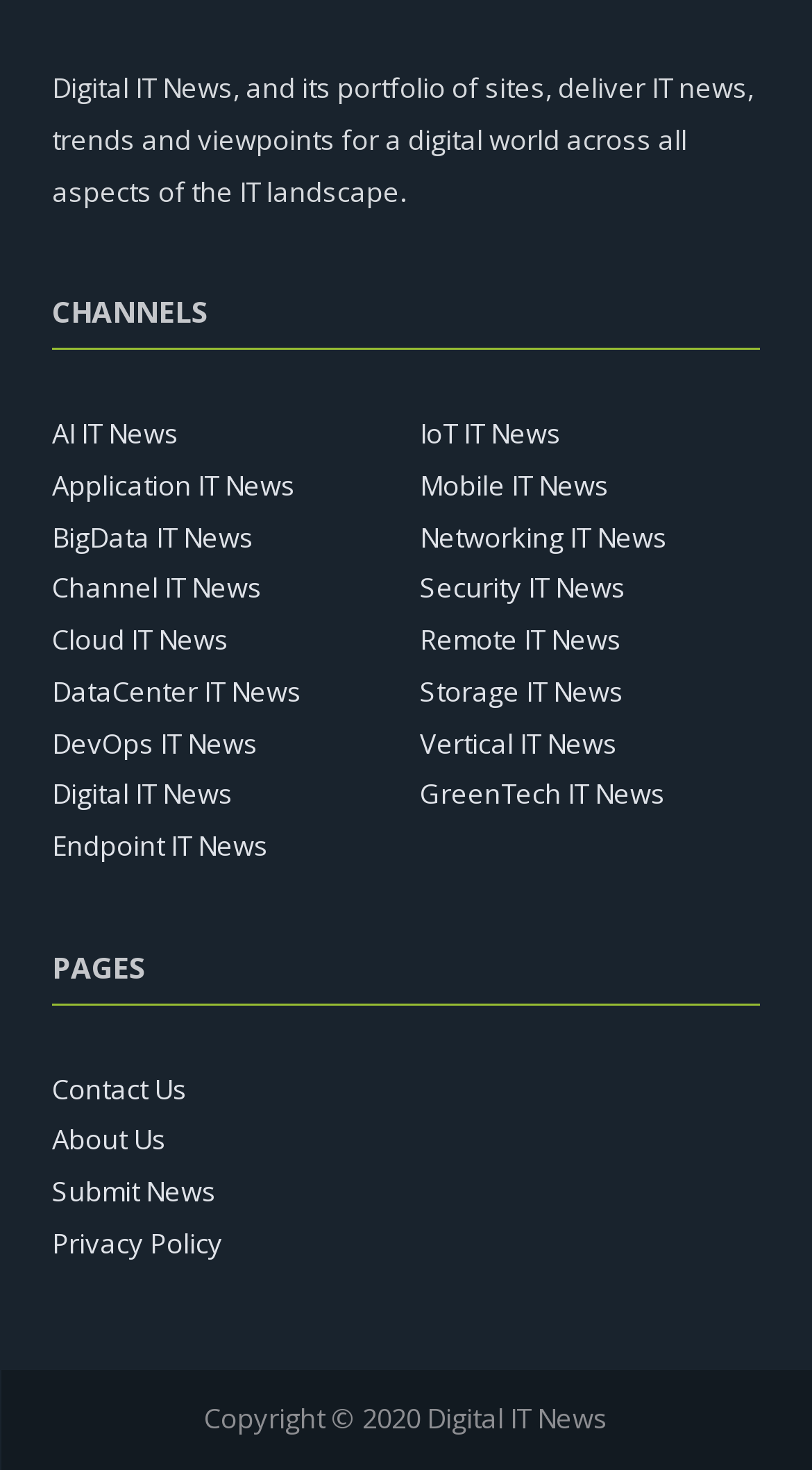What is the copyright year of Digital IT News?
Based on the image, respond with a single word or phrase.

2020